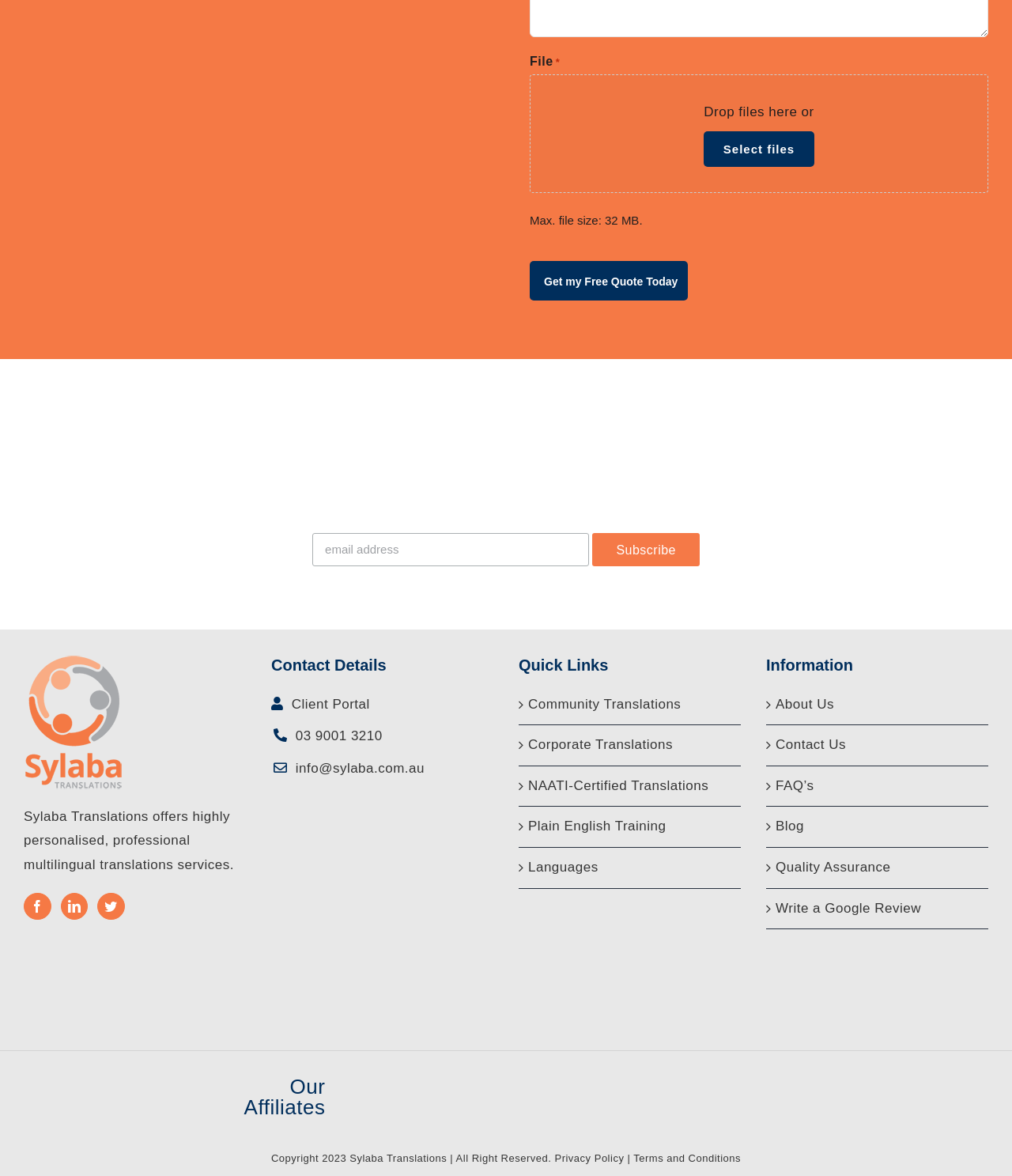From the image, can you give a detailed response to the question below:
What is the company name mentioned on the webpage?

The company name 'Sylaba Translations' is mentioned multiple times on the webpage, including in the text 'Sylaba Translations offers highly personalised, professional multilingual translations services.' and in the footer section.